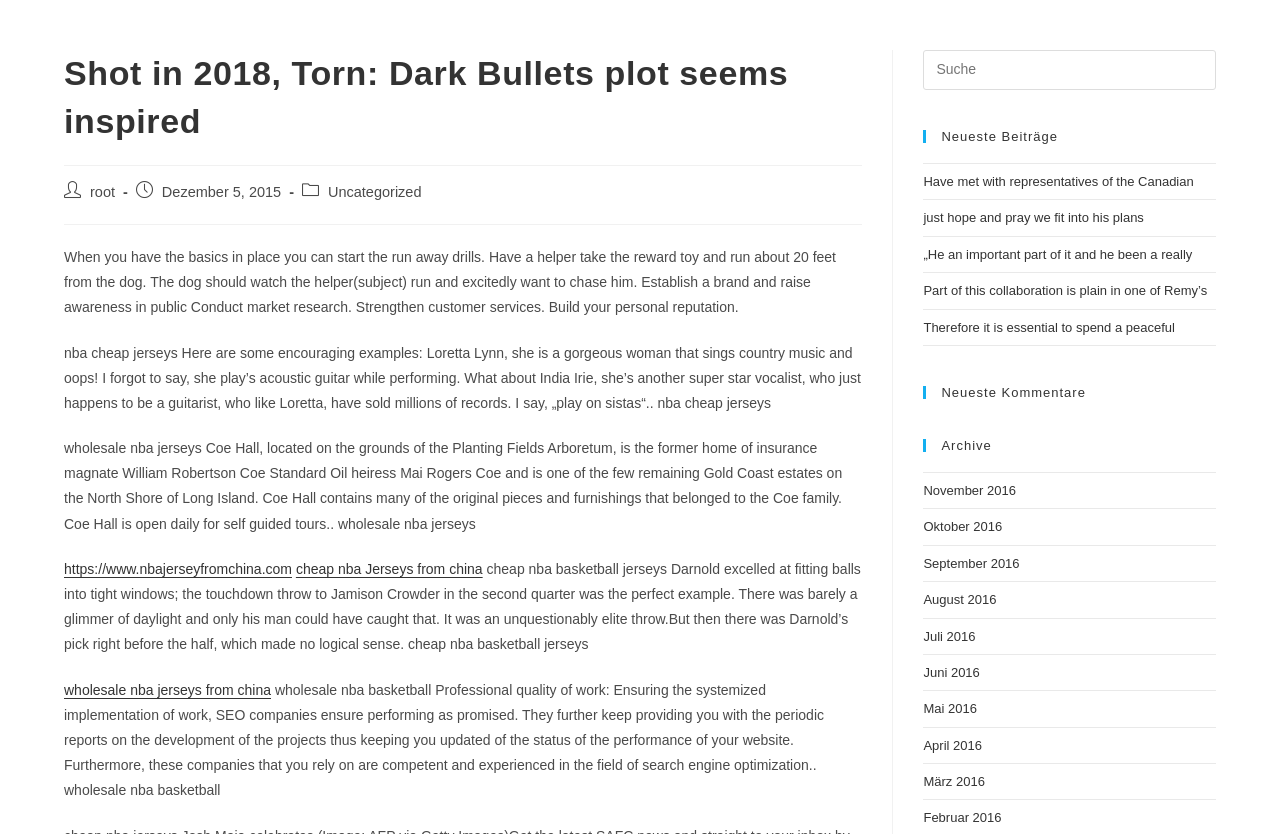Construct a comprehensive description capturing every detail on the webpage.

The webpage appears to be a blog or article page with a focus on sports, specifically basketball and the NBA. The title of the page is "Shot in 2018, Torn: Dark Bullets plot seems inspired – HolzArt". 

At the top of the page, there is a header section with a title that matches the page title. Below the header, there is a link to the "root" page, followed by a date "Dezember 5, 2015" and a link to the category "Uncategorized". 

The main content of the page is divided into several sections. The first section contains a block of text discussing dog training and market research, which seems out of place among the rest of the content. 

The following sections appear to be related to basketball and the NBA. There are three blocks of text discussing various topics, including Loretta Lynn and India Irie, Coe Hall, and Darnold's performance in a game. Each of these sections also contains links to external websites, including "https://www.nbajerseyfromchina.com" and other sites selling NBA jerseys.

Below these sections, there are several links to other articles or pages, including "cheap nba Jerseys from china", "wholesale nba jerseys from china", and "wholesale nba basketball". 

On the right side of the page, there is a search bar with a label "Suche nach:". Below the search bar, there are several headings, including "Neueste Beiträge" (Latest Posts), "Neueste Kommentare" (Latest Comments), and "Archive". Under each of these headings, there are links to other articles or pages, including posts from different months in 2016.